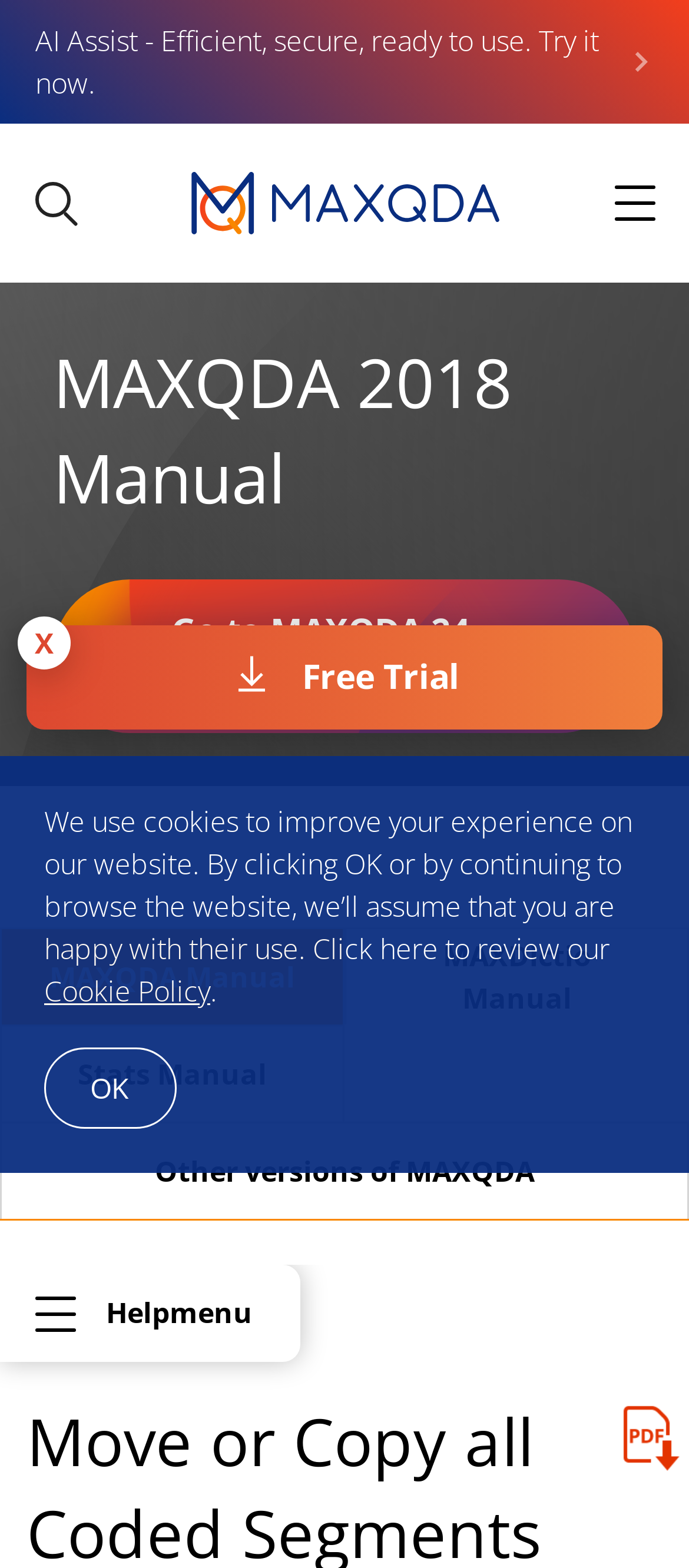Can you find the bounding box coordinates for the element to click on to achieve the instruction: "View MAXQDA Manual"?

[0.003, 0.593, 0.497, 0.654]